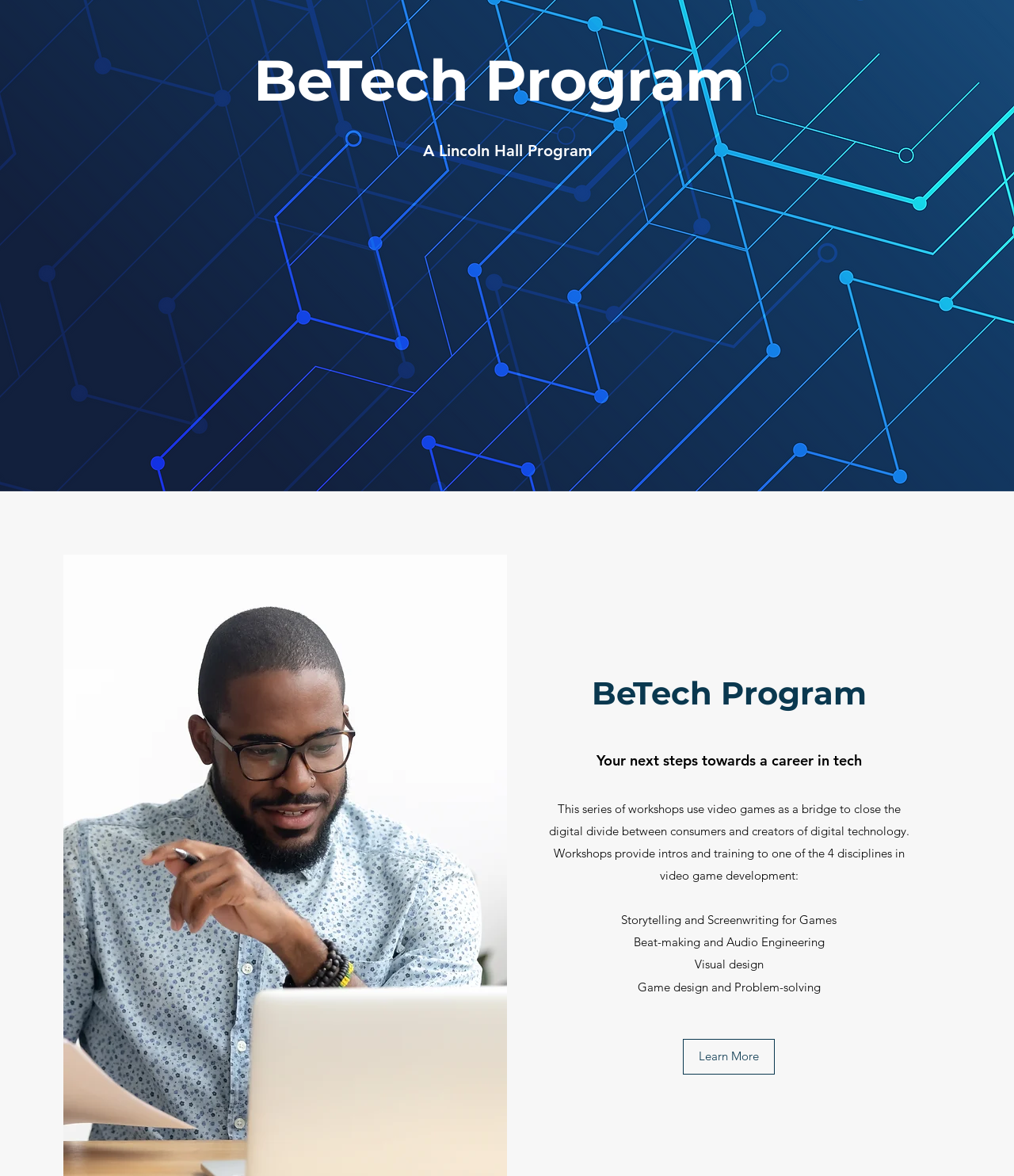Based on the description "Learn More", find the bounding box of the specified UI element.

[0.673, 0.883, 0.764, 0.913]